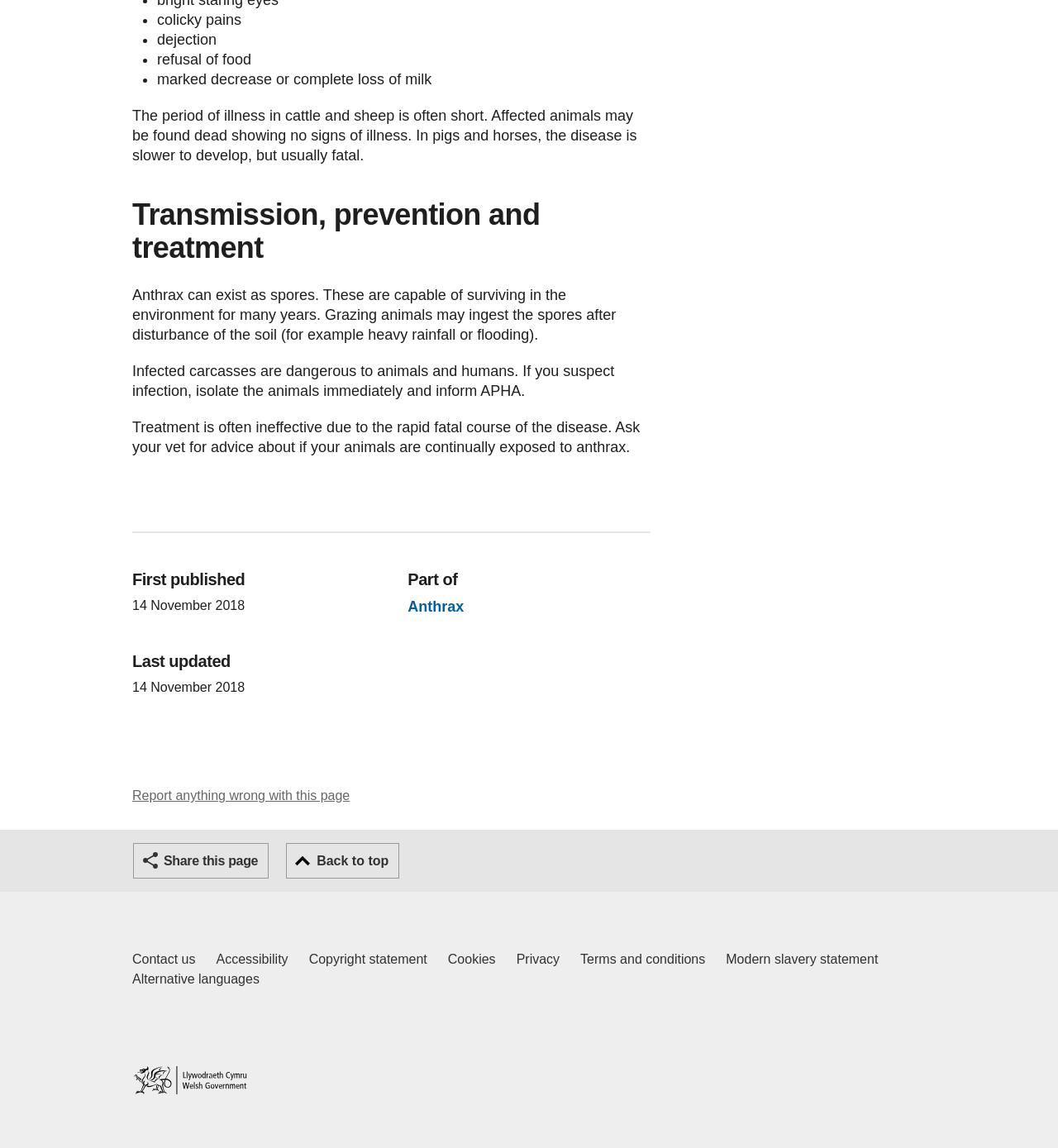Find the bounding box coordinates for the HTML element described as: "Copyright statement". The coordinates should consist of four float values between 0 and 1, i.e., [left, top, right, bottom].

[0.292, 0.827, 0.404, 0.844]